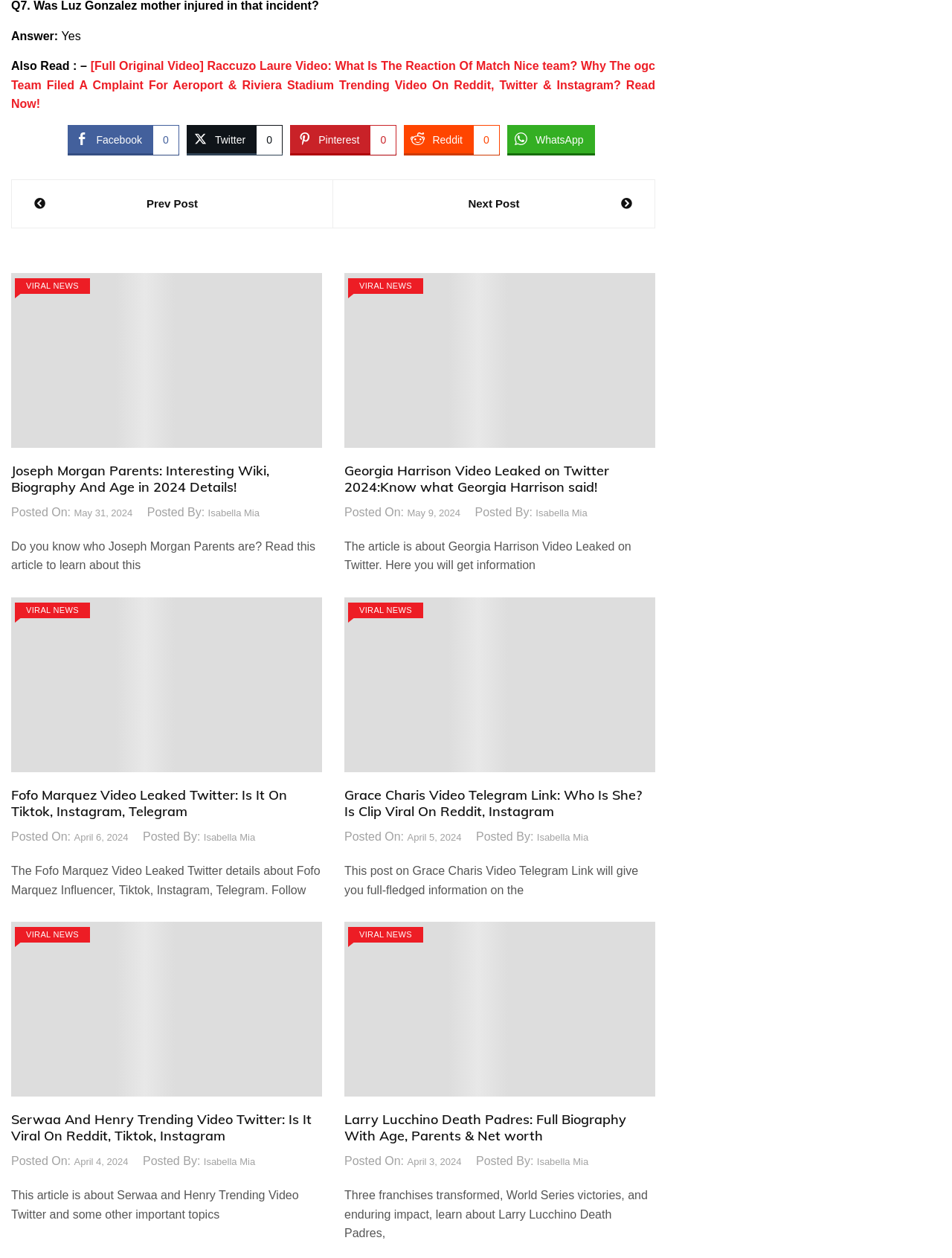Can you find the bounding box coordinates of the area I should click to execute the following instruction: "Go to next post"?

[0.373, 0.155, 0.664, 0.169]